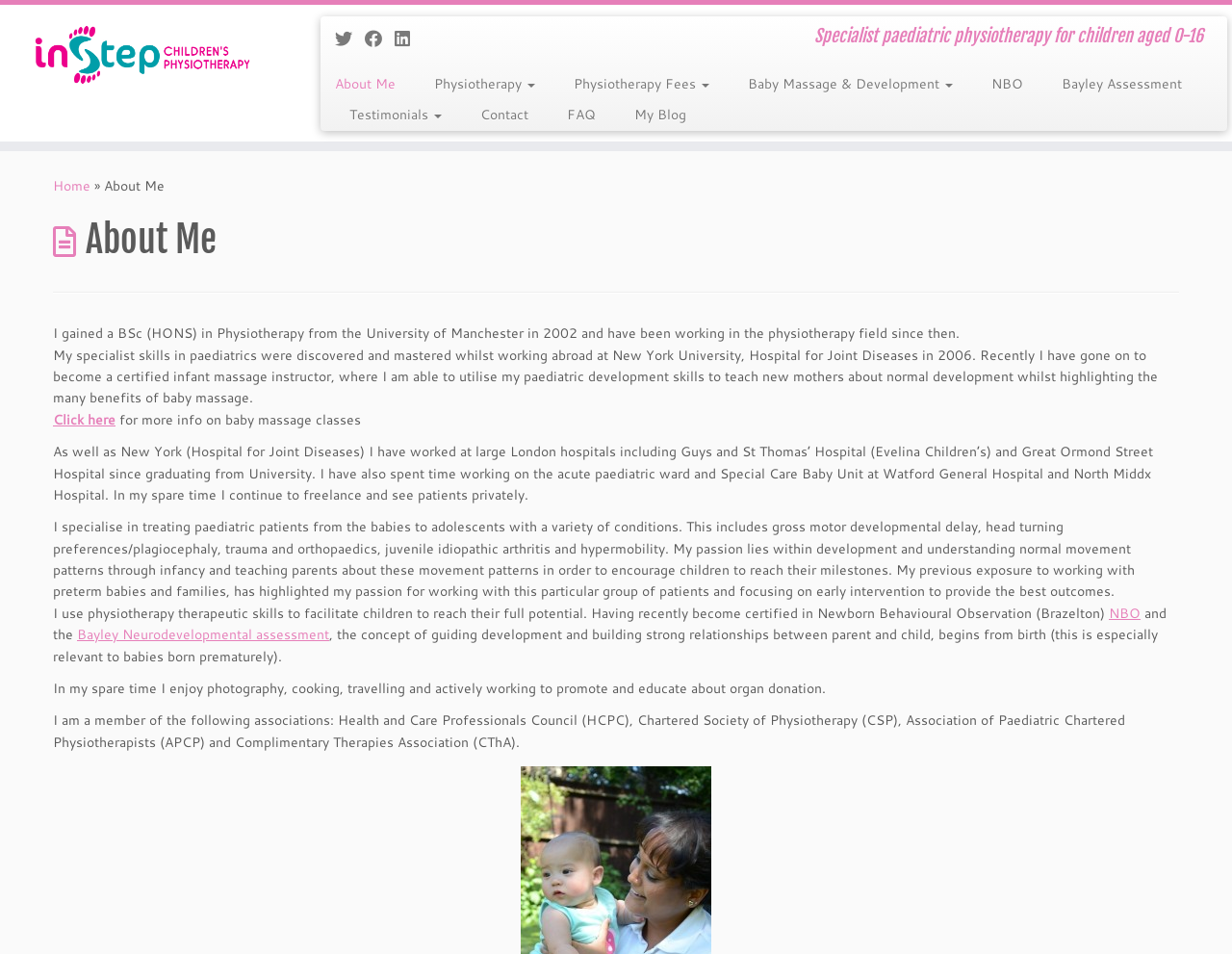Create a detailed description of the webpage's content and layout.

This webpage is about the author's profile, specifically a physiotherapist who specializes in pediatric physiotherapy. At the top left corner, there is a logo with a link to the homepage, accompanied by a "Back Home" image. Below this, there are three social media links to Twitter, Facebook, and LinkedIn.

The main content is divided into two sections. The first section is a heading that reads "Specialist paediatric physiotherapy for children aged 0-16". Below this, there is a navigation menu with links to various pages, including "About Me", "Physiotherapy", "Physiotherapy Fees", "Baby Massage & Development", "NBO", "Bayley Assessment", "Testimonials", "Contact", "FAQ", and "My Blog".

The second section is the "About Me" page, which contains a brief introduction to the author's background and experience in physiotherapy. The text is divided into several paragraphs, with the first paragraph describing the author's education and work experience. The second paragraph discusses the author's specialist skills in paediatrics, including working abroad and becoming a certified infant massage instructor.

The following paragraphs describe the author's work experience in various hospitals, including New York University, Hospital for Joint Diseases, and several London hospitals. The author also mentions their passion for working with paediatric patients, particularly preterm babies, and their focus on early intervention to provide the best outcomes.

The text also mentions the author's certification in Newborn Behavioural Observation (NBO) and the Bayley Neurodevelopmental assessment, and how they use these skills to facilitate children's development. The final paragraph describes the author's hobbies and membership in various professional associations.

Throughout the page, there are no images except for the "Back Home" logo at the top left corner. The layout is clean and easy to navigate, with clear headings and concise text.